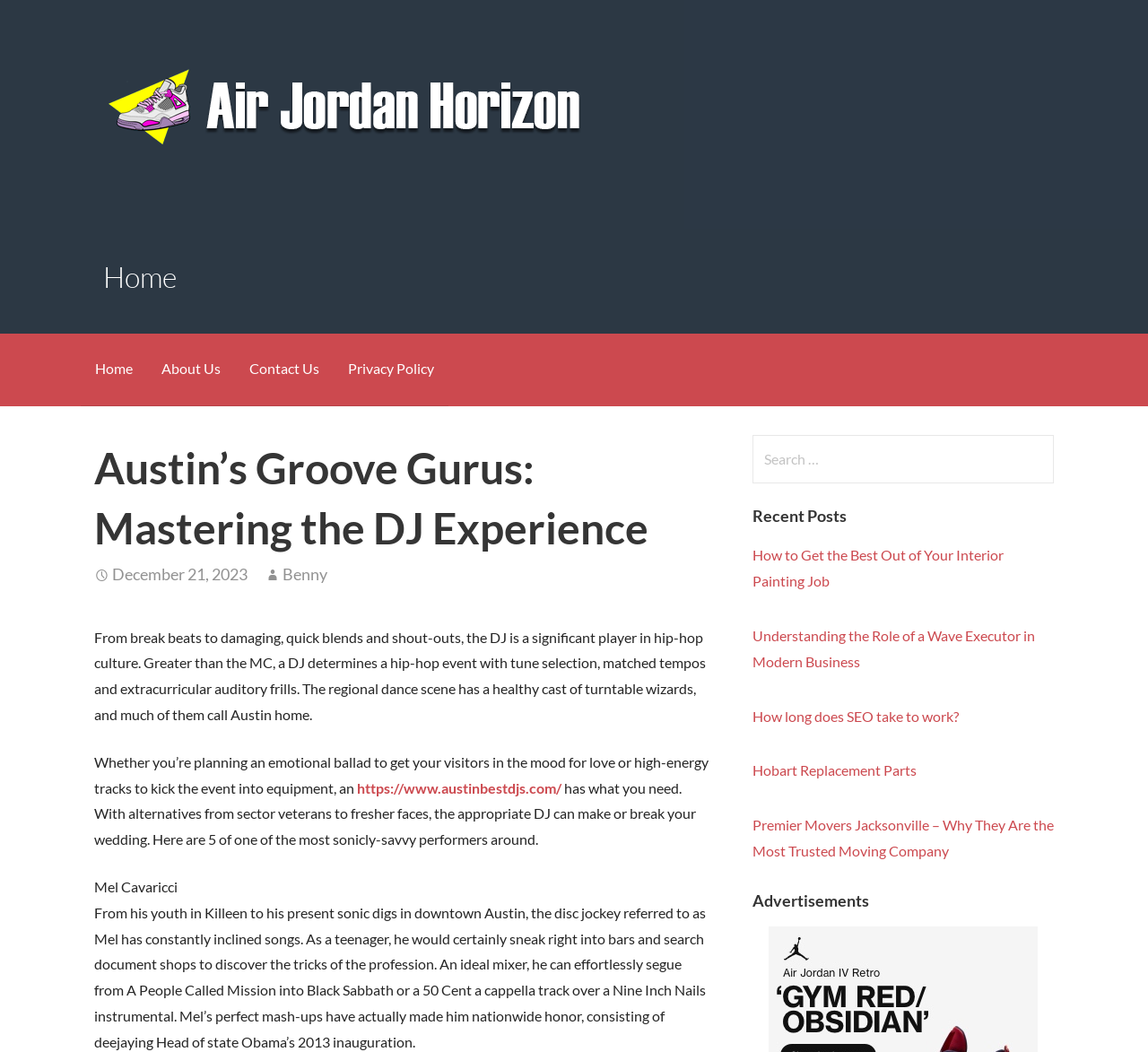Please specify the bounding box coordinates of the clickable section necessary to execute the following command: "Visit the 'Air Jordan Horizon' page".

[0.095, 0.124, 0.507, 0.14]